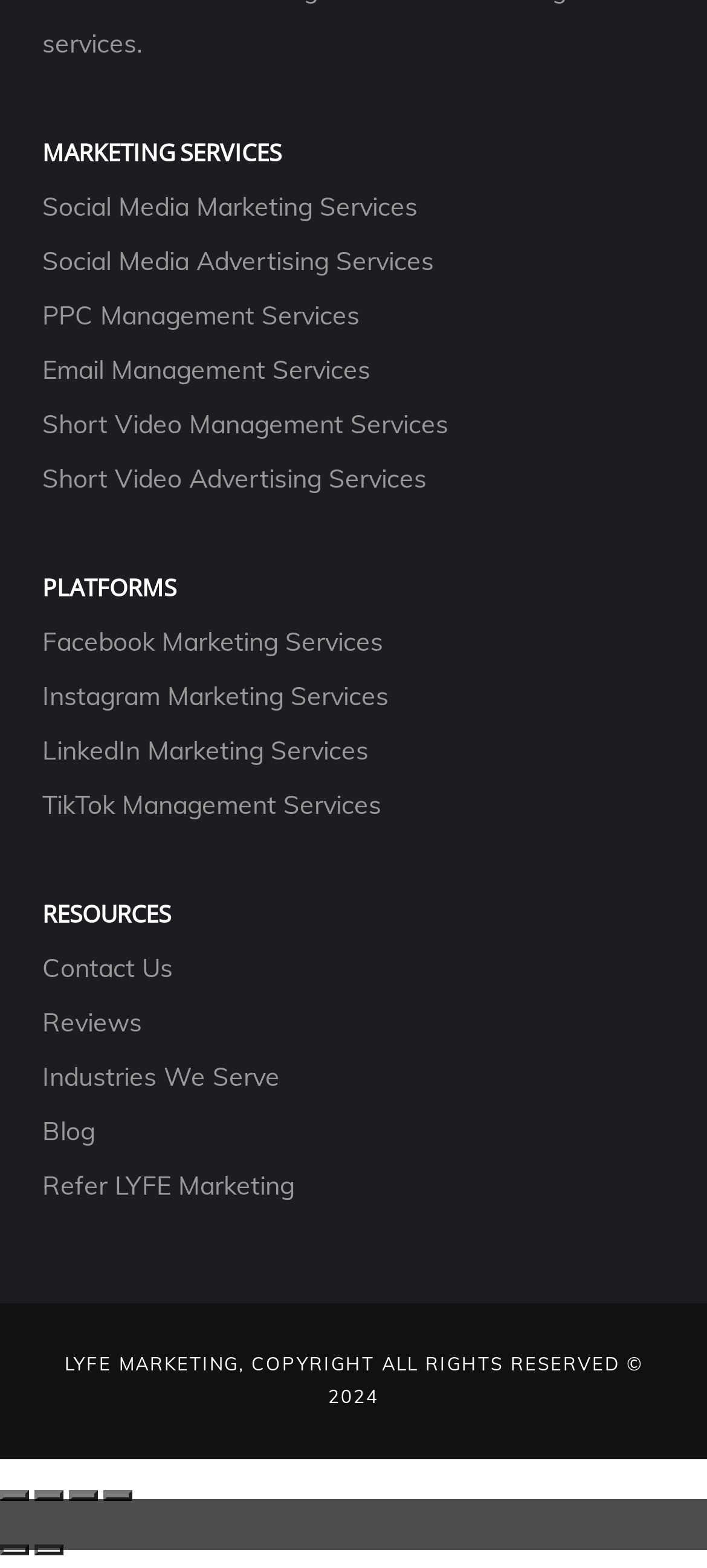Calculate the bounding box coordinates of the UI element given the description: "Refer LYFE Marketing".

[0.06, 0.745, 0.416, 0.766]